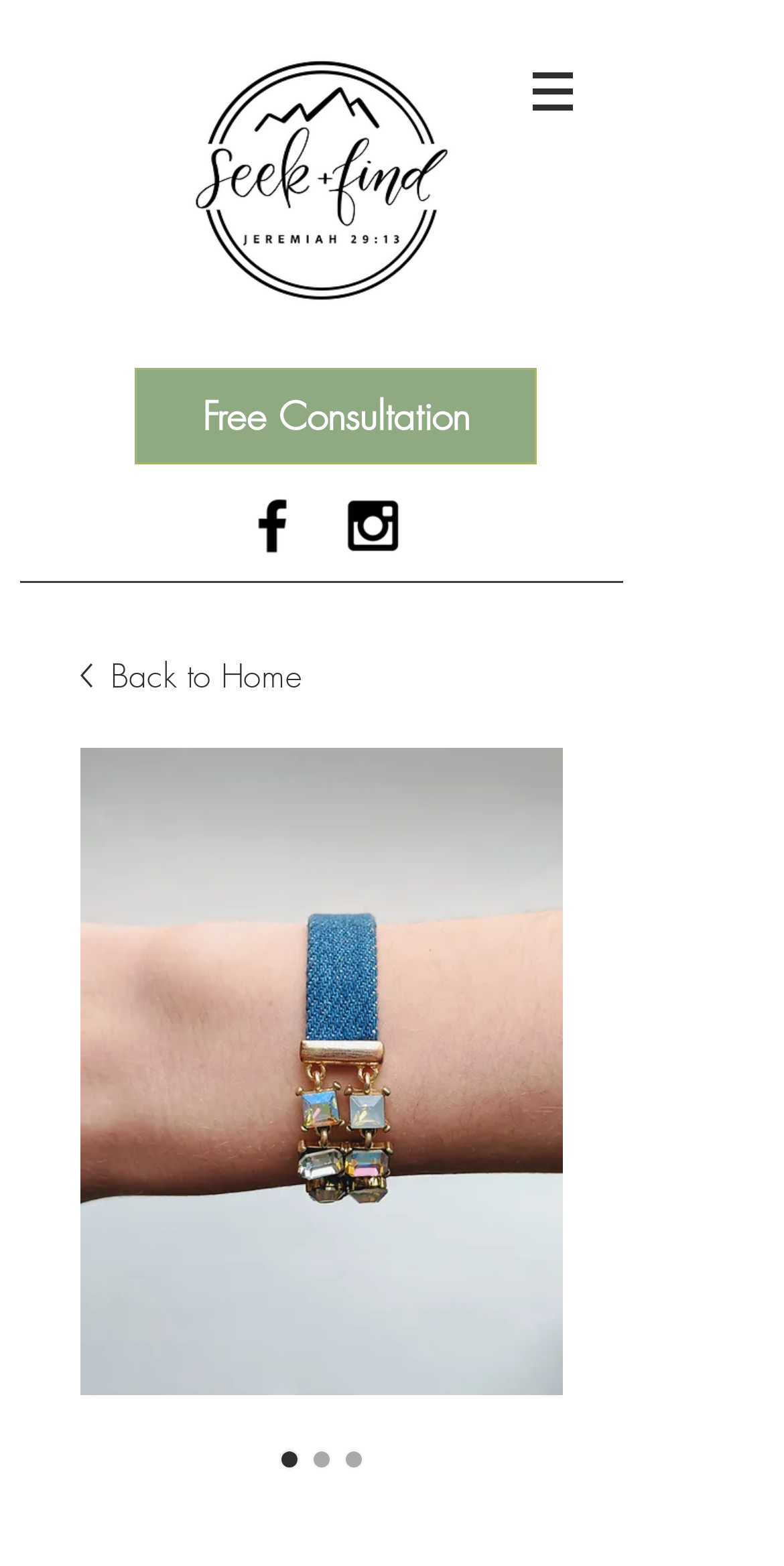Please provide a detailed answer to the question below by examining the image:
What is the name of the product shown?

I looked at the image with the description 'Jean Stud Bracelet' and found that it is the product being showcased on the webpage.